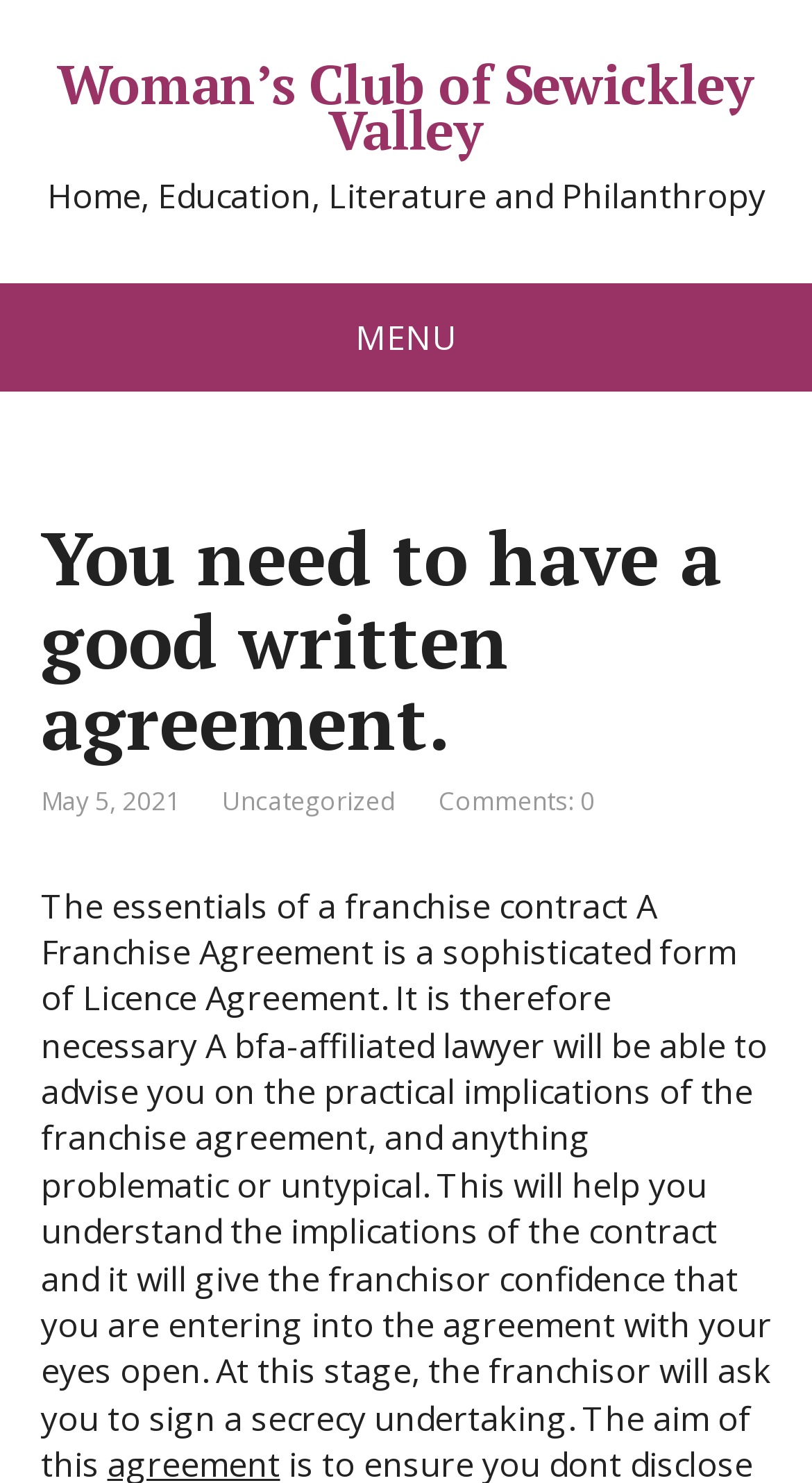How many comments does the post have?
Answer the question with just one word or phrase using the image.

0